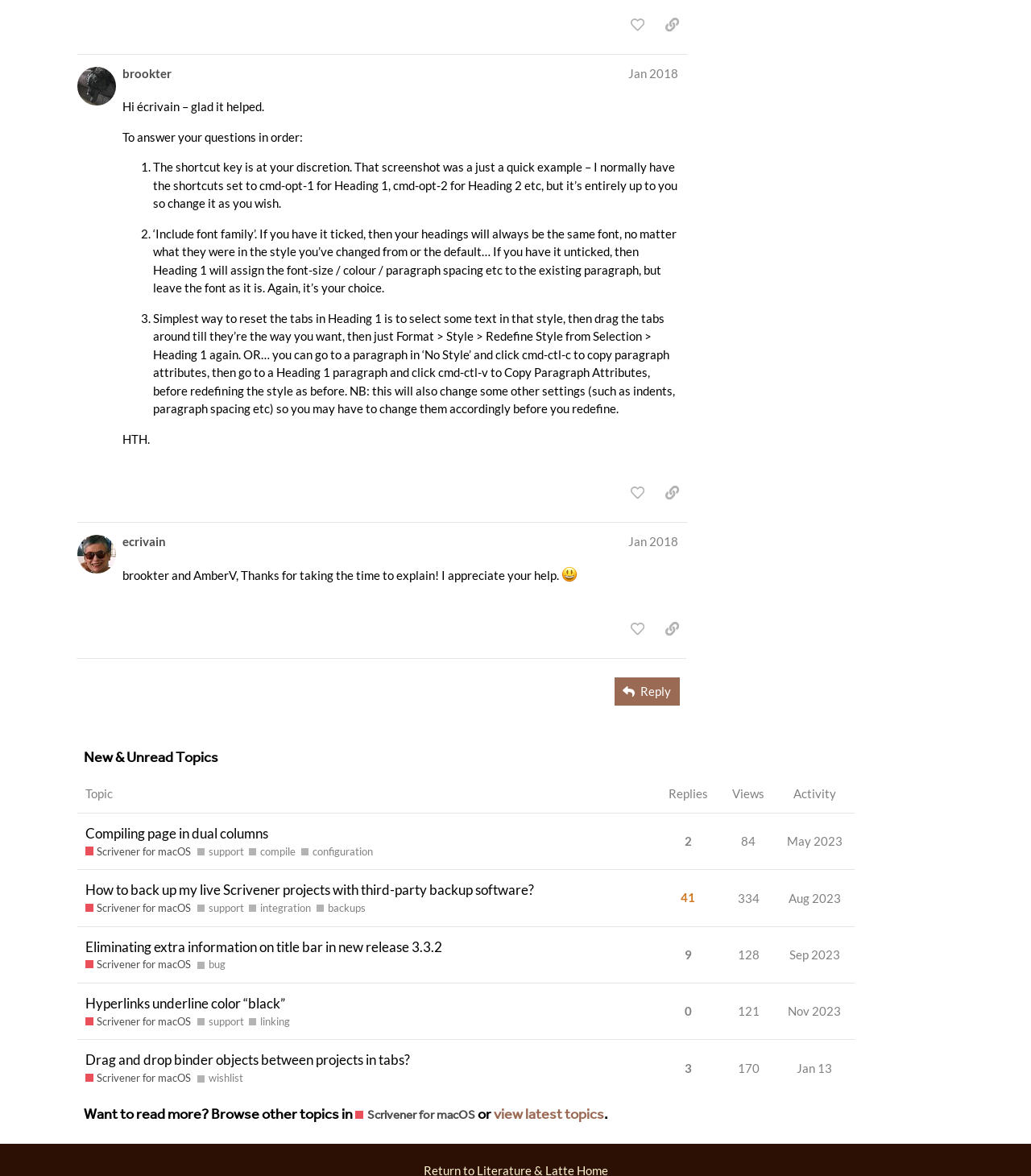Pinpoint the bounding box coordinates of the clickable area necessary to execute the following instruction: "sort topics by replies". The coordinates should be given as four float numbers between 0 and 1, namely [left, top, right, bottom].

[0.648, 0.669, 0.686, 0.681]